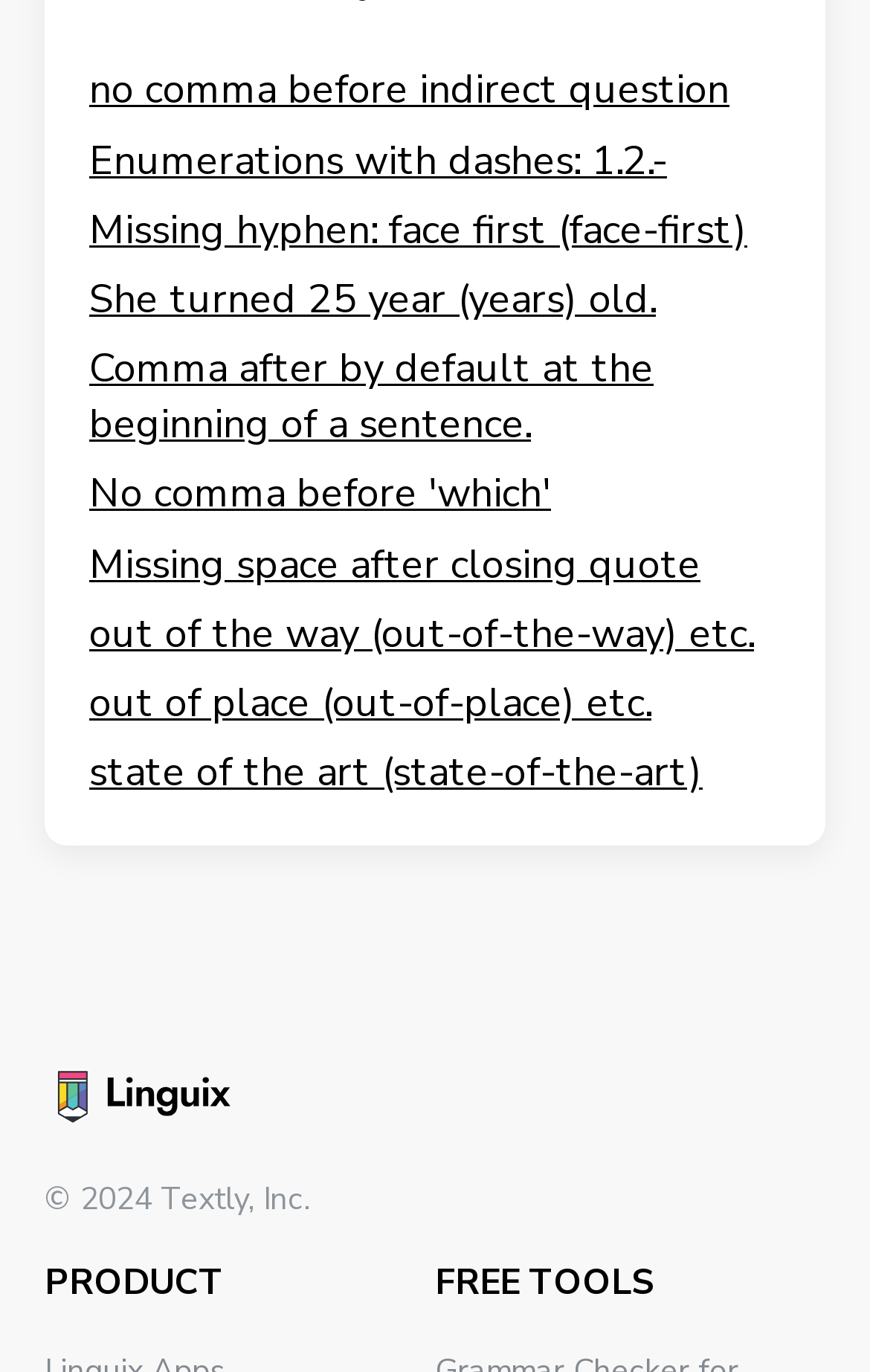Can you give a comprehensive explanation to the question given the content of the image?
How many links are there in the main section?

I counted the number of links in the main section, which are 'no comma before indirect question', 'Enumerations with dashes: 1.2.-', 'Missing hyphen: face first (face-first)', 'She turned 25 year (years) old.', 'Comma after by default at the beginning of a sentence.', 'No comma before which', 'Missing space after closing quote', 'out of the way (out-of-the-way) etc.', and 'out of place (out-of-place) etc.'. There are 9 links in total.